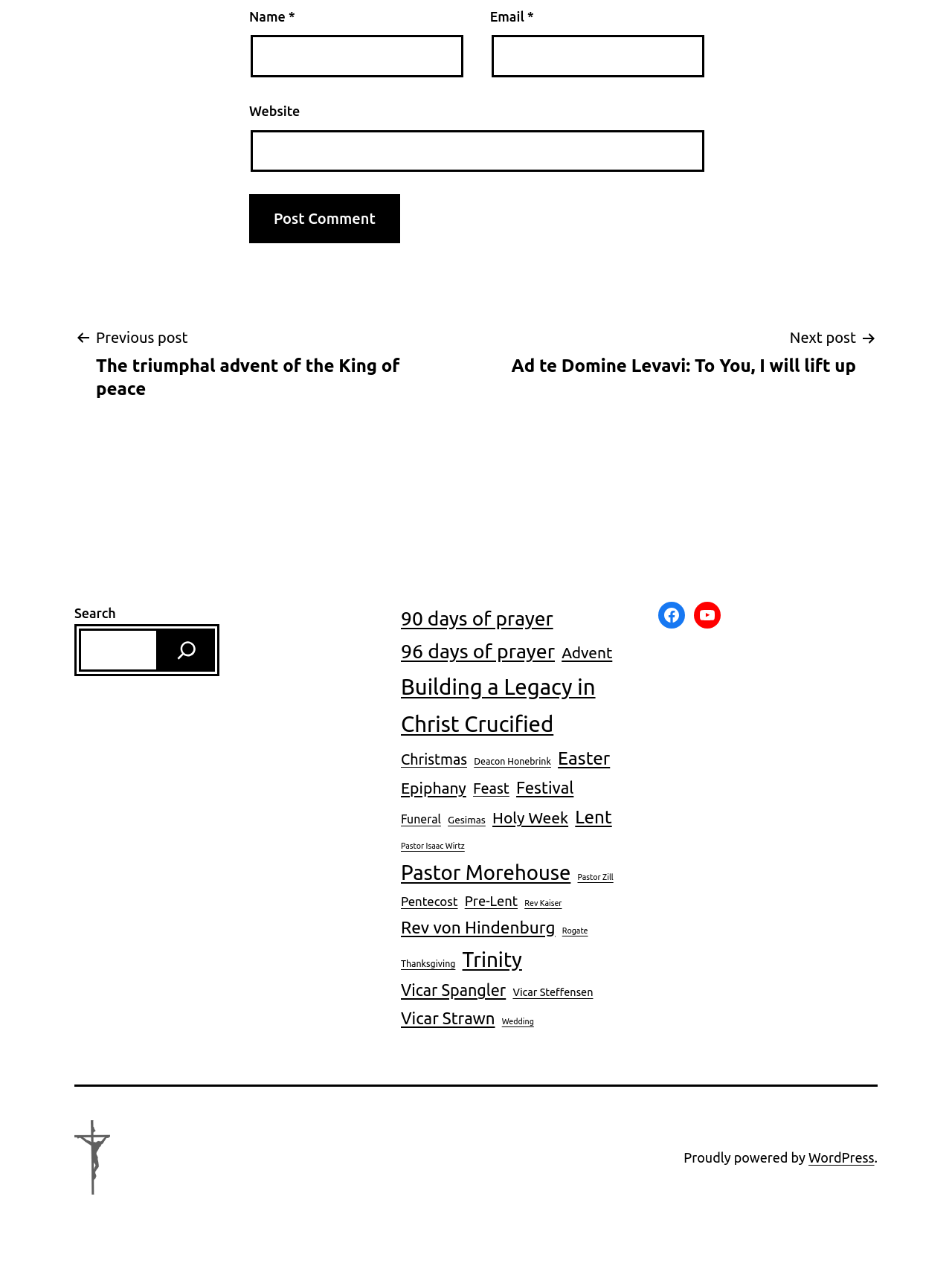Can you find the bounding box coordinates for the element that needs to be clicked to execute this instruction: "Post a comment"? The coordinates should be given as four float numbers between 0 and 1, i.e., [left, top, right, bottom].

[0.262, 0.153, 0.42, 0.192]